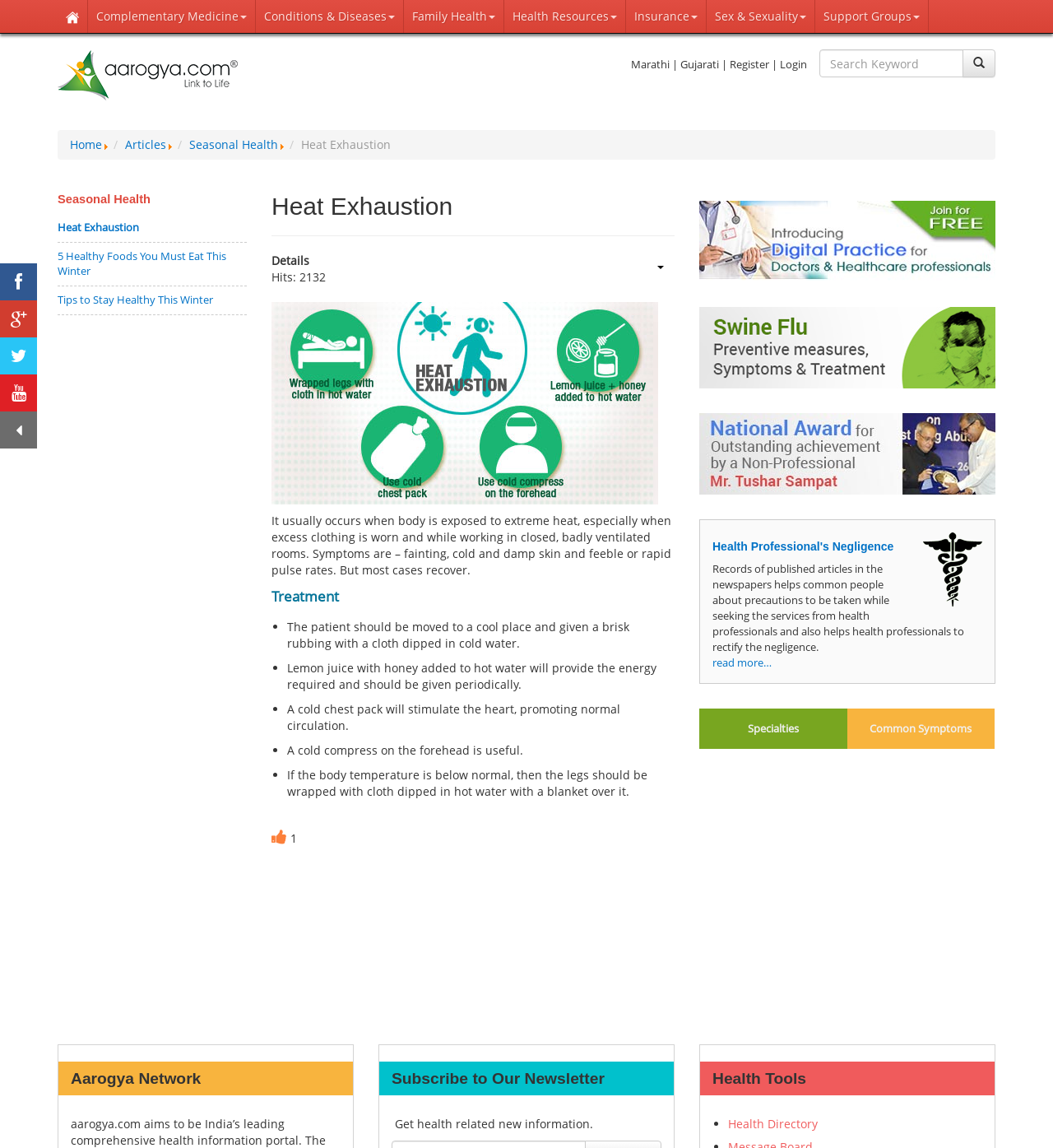Using the provided element description, identify the bounding box coordinates as (top-left x, top-left y, bottom-right x, bottom-right y). Ensure all values are between 0 and 1. Description: title="google+"

[0.0, 0.262, 0.035, 0.294]